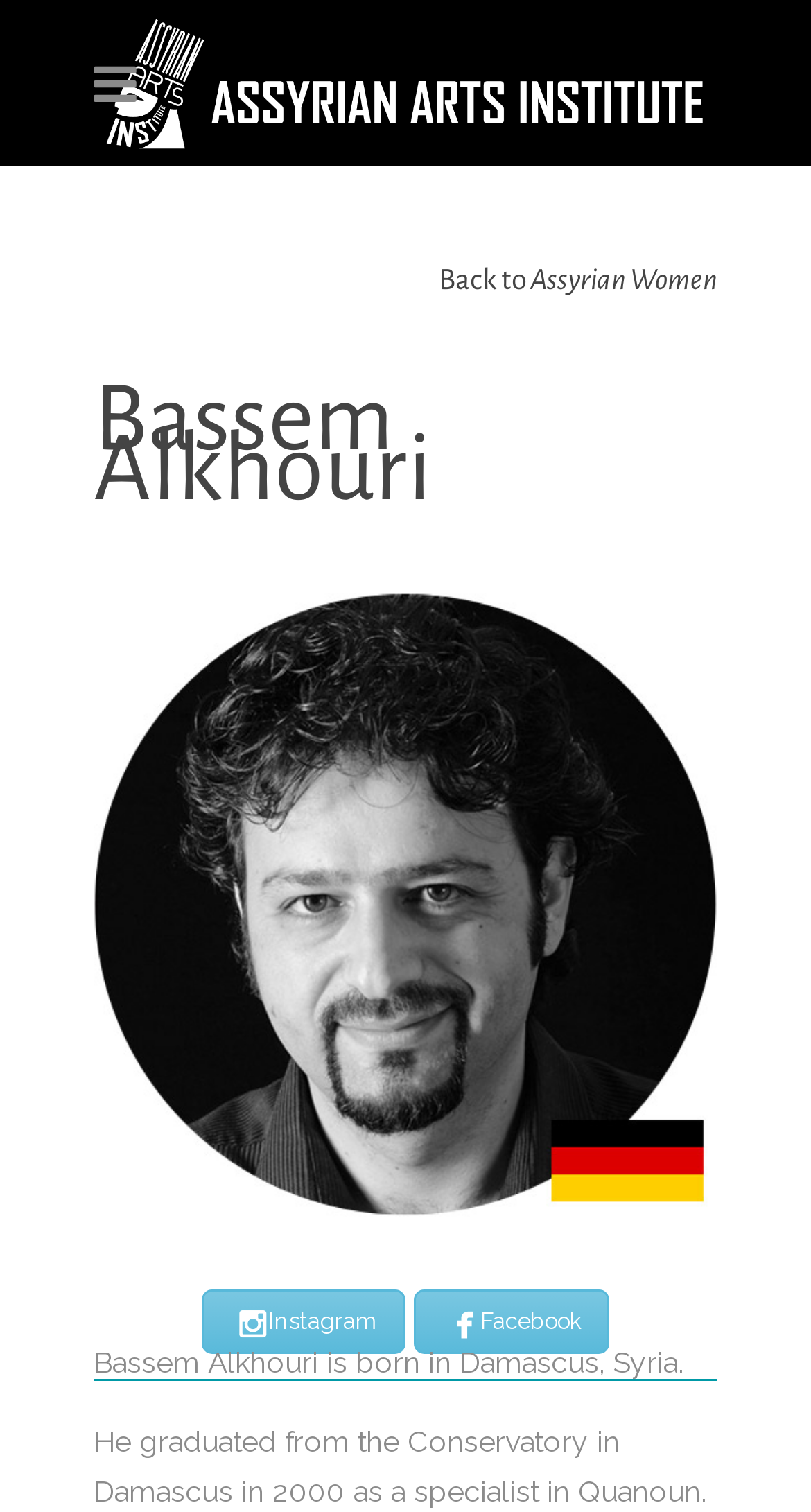Using the provided element description "Instagram", determine the bounding box coordinates of the UI element.

[0.249, 0.853, 0.5, 0.895]